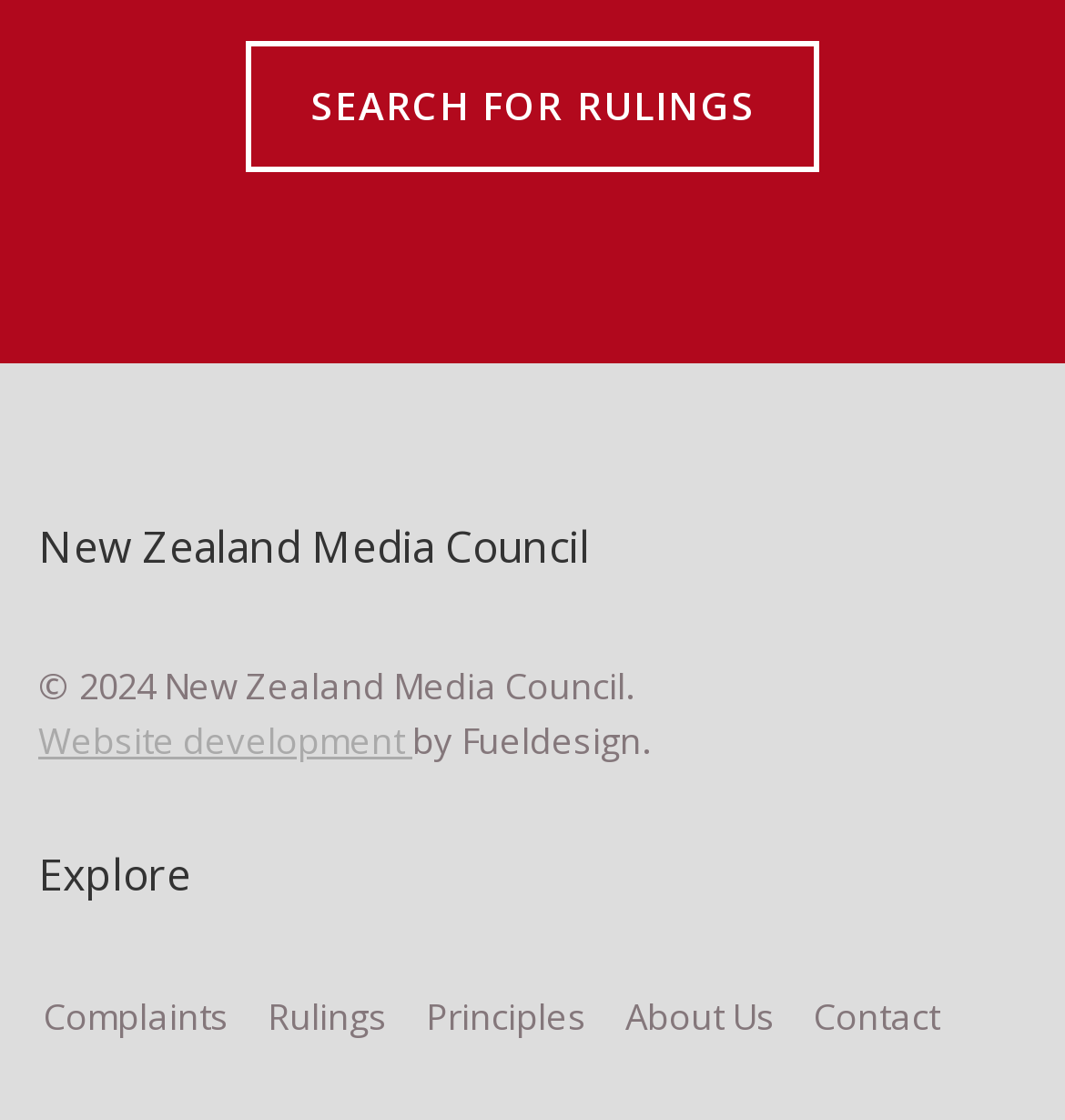Provide a short, one-word or phrase answer to the question below:
What is the name of the organization?

New Zealand Media Council